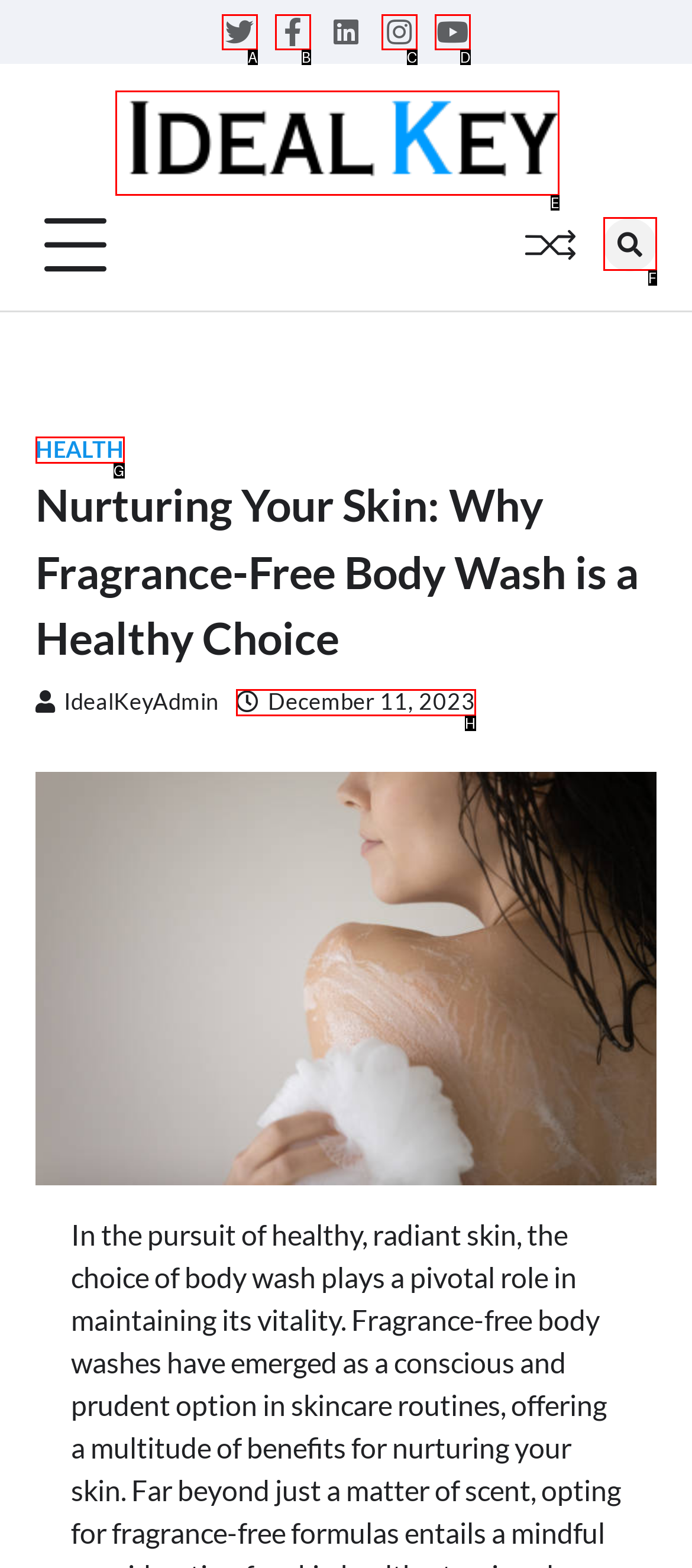Tell me which one HTML element best matches the description: December 11, 2023December 11, 2023
Answer with the option's letter from the given choices directly.

H